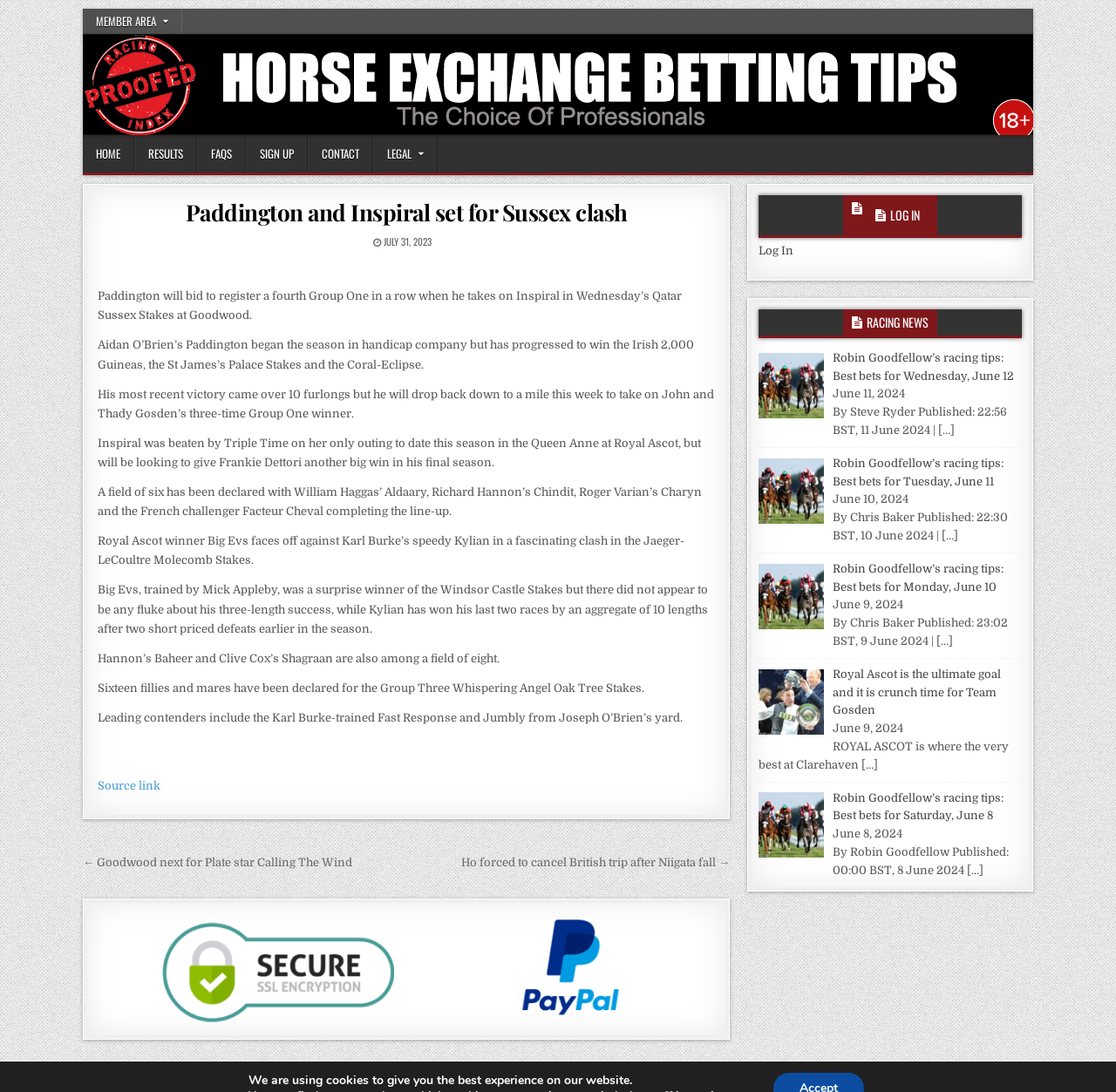What is the name of the horse that will bid to register a fourth Group One in a row?
Using the picture, provide a one-word or short phrase answer.

Paddington